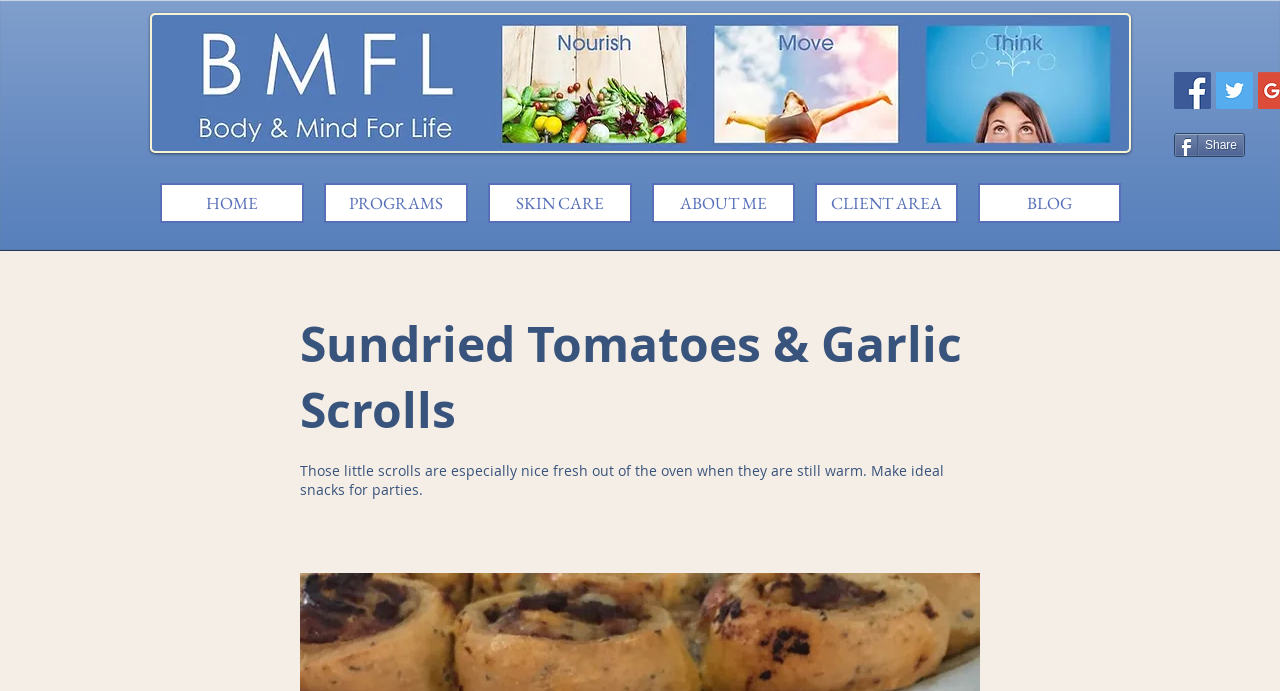Find the bounding box of the UI element described as: "PROGRAMS". The bounding box coordinates should be given as four float values between 0 and 1, i.e., [left, top, right, bottom].

[0.253, 0.265, 0.366, 0.323]